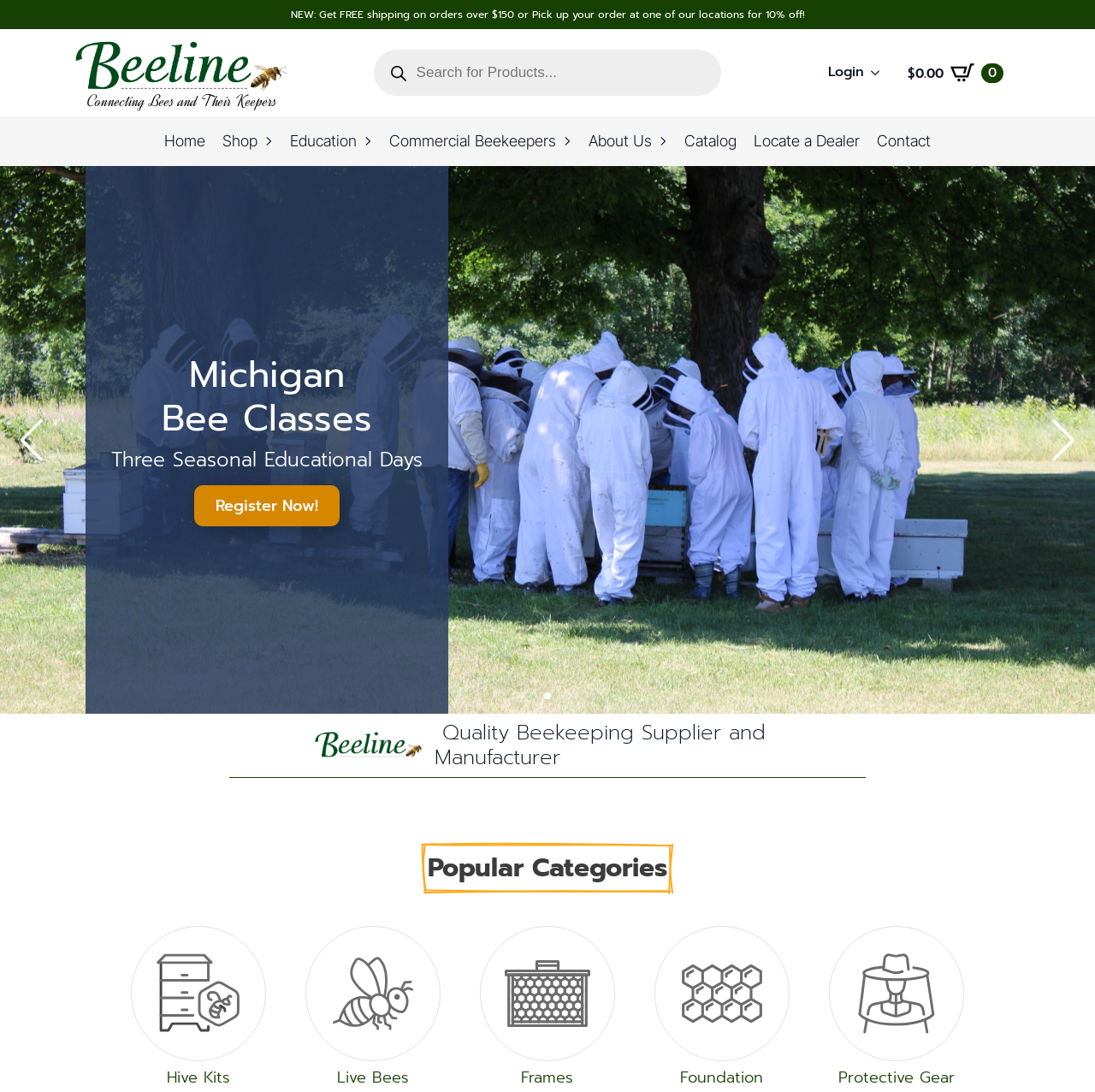Answer the question briefly using a single word or phrase: 
Are there educational resources available on this website?

Yes